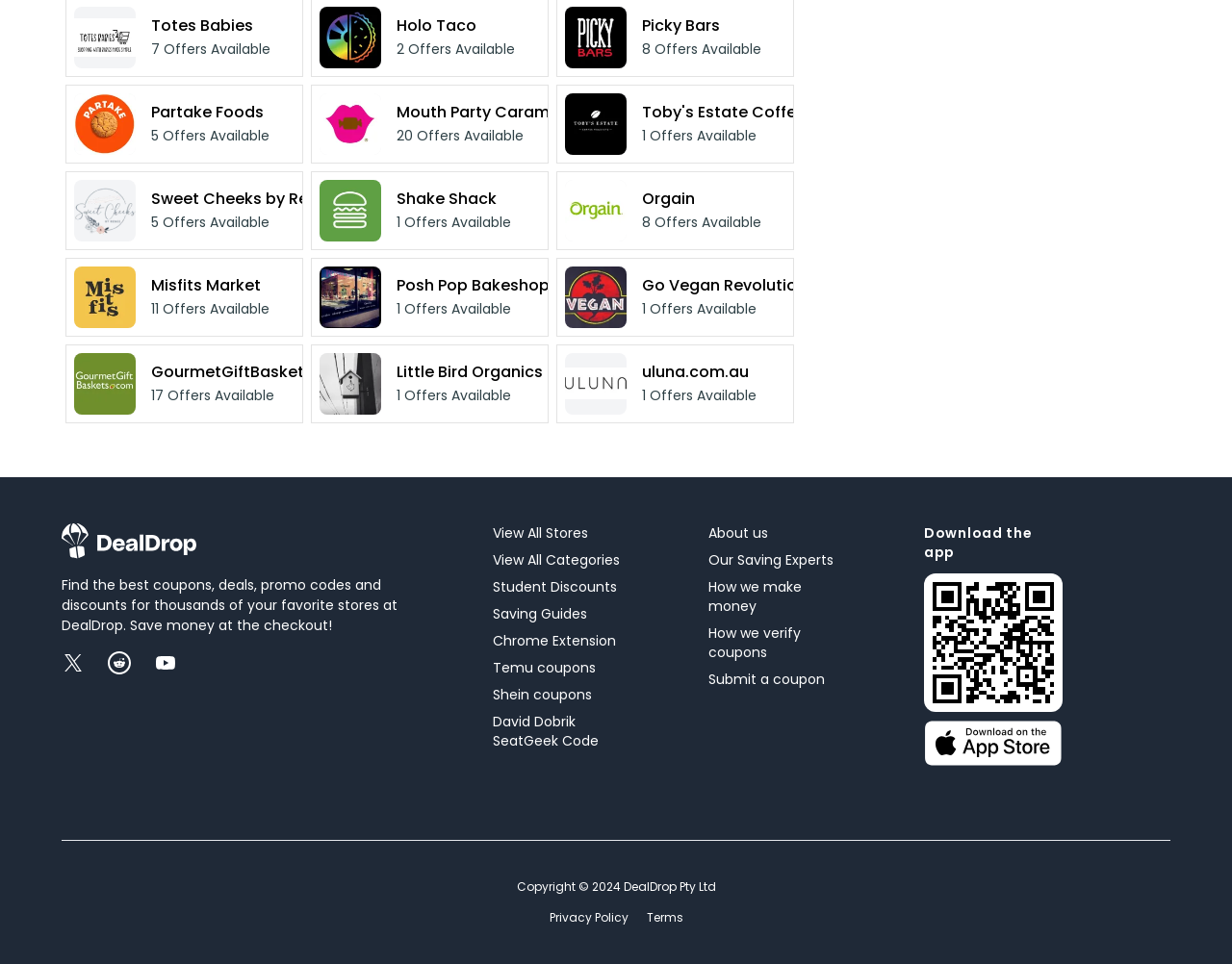How many social media links are at the bottom of the webpage?
Using the image, provide a detailed and thorough answer to the question.

I counted the number of link elements at the bottom of the webpage, and found 4 links to social media platforms: X (formerly Twitter), Reddit, YouTube, and others.